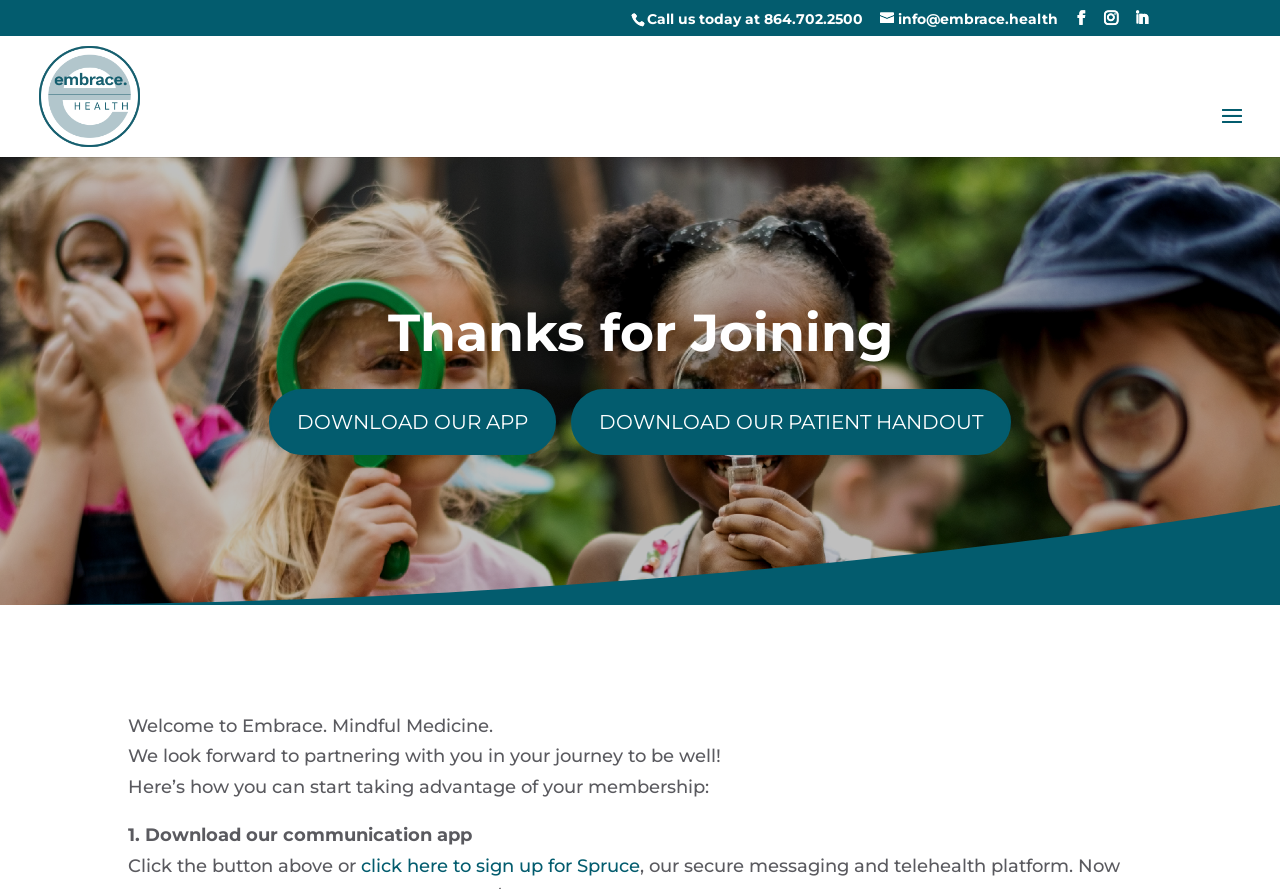What is the phone number to call?
Please respond to the question with a detailed and thorough explanation.

I found the phone number by looking at the link element with the text 'Call us today at 864.702.2500' which is located at the top of the page.